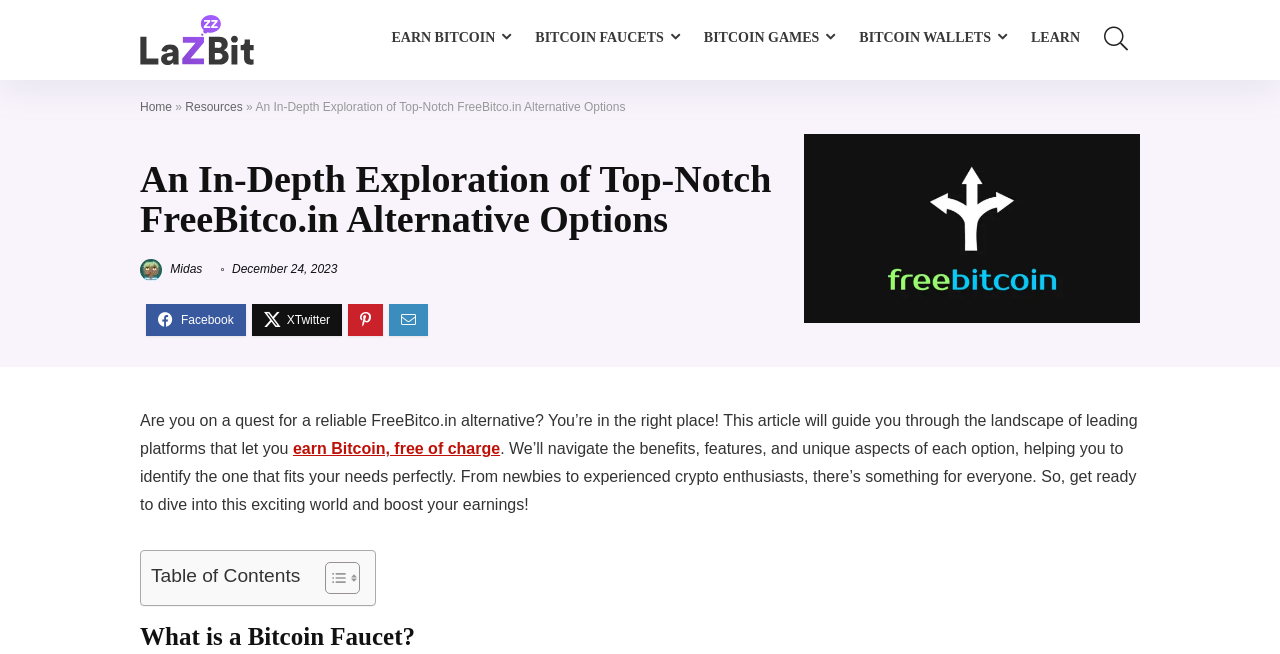What is the topic of the article?
Answer the question using a single word or phrase, according to the image.

FreeBitco.in alternative sites